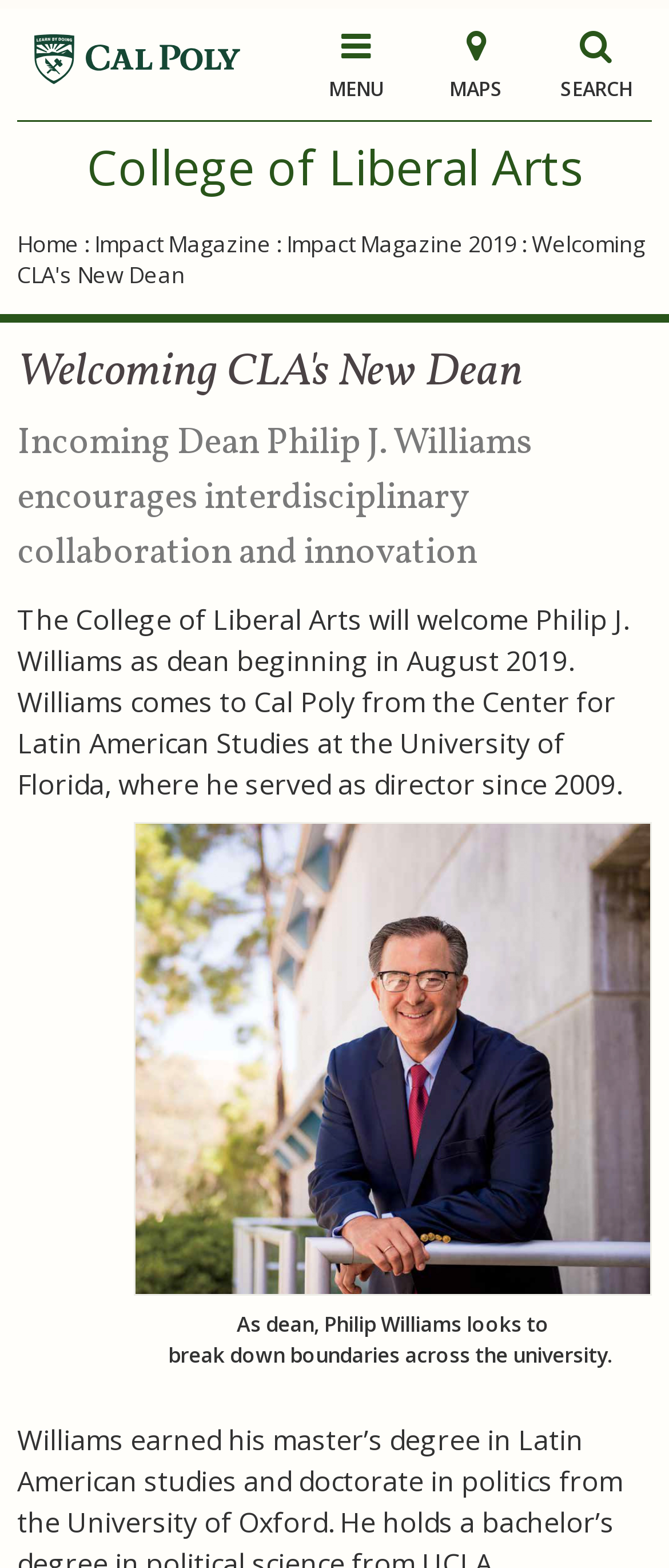Show the bounding box coordinates of the element that should be clicked to complete the task: "view maps".

[0.628, 0.011, 0.795, 0.077]